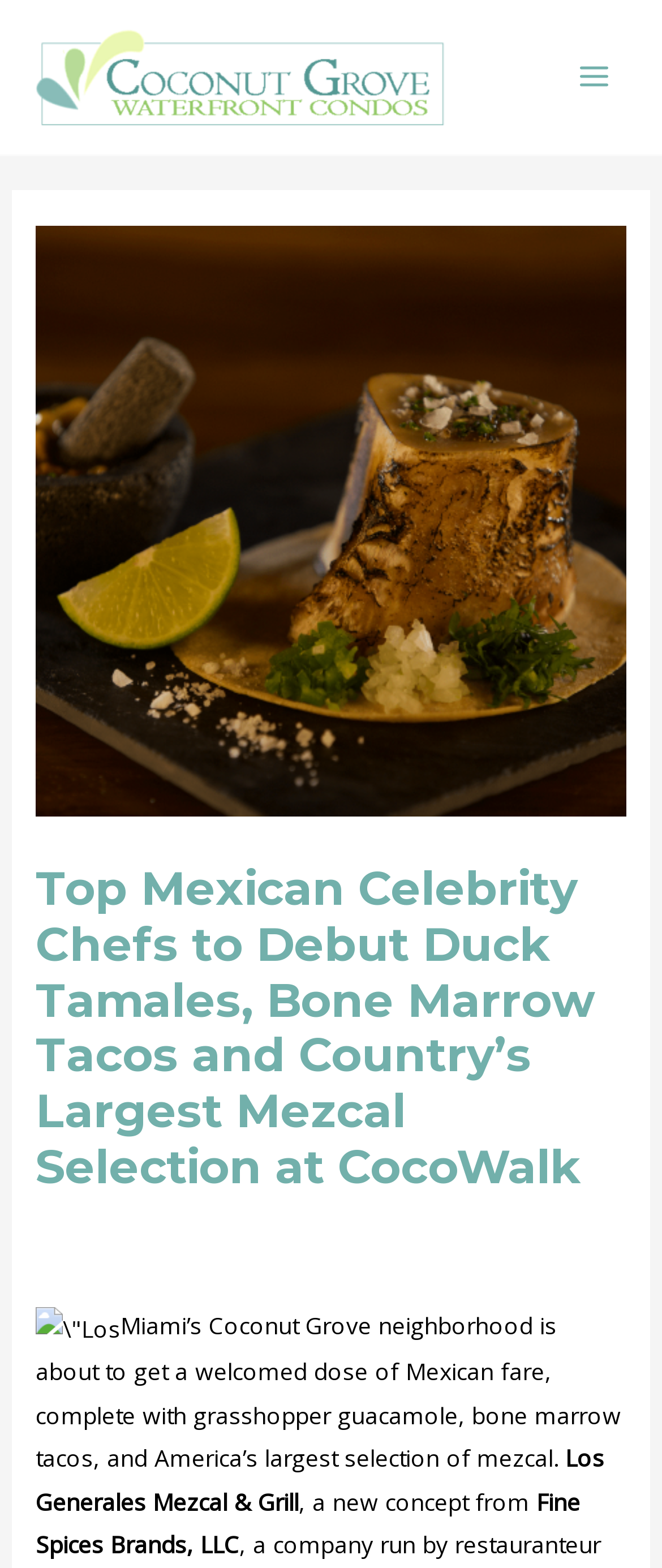What is unique about the mezcal selection at Los Generales Mezcal & Grill?
Using the details from the image, give an elaborate explanation to answer the question.

According to the webpage, Los Generales Mezcal & Grill will have America's largest selection of mezcal, making it a unique feature of the restaurant.